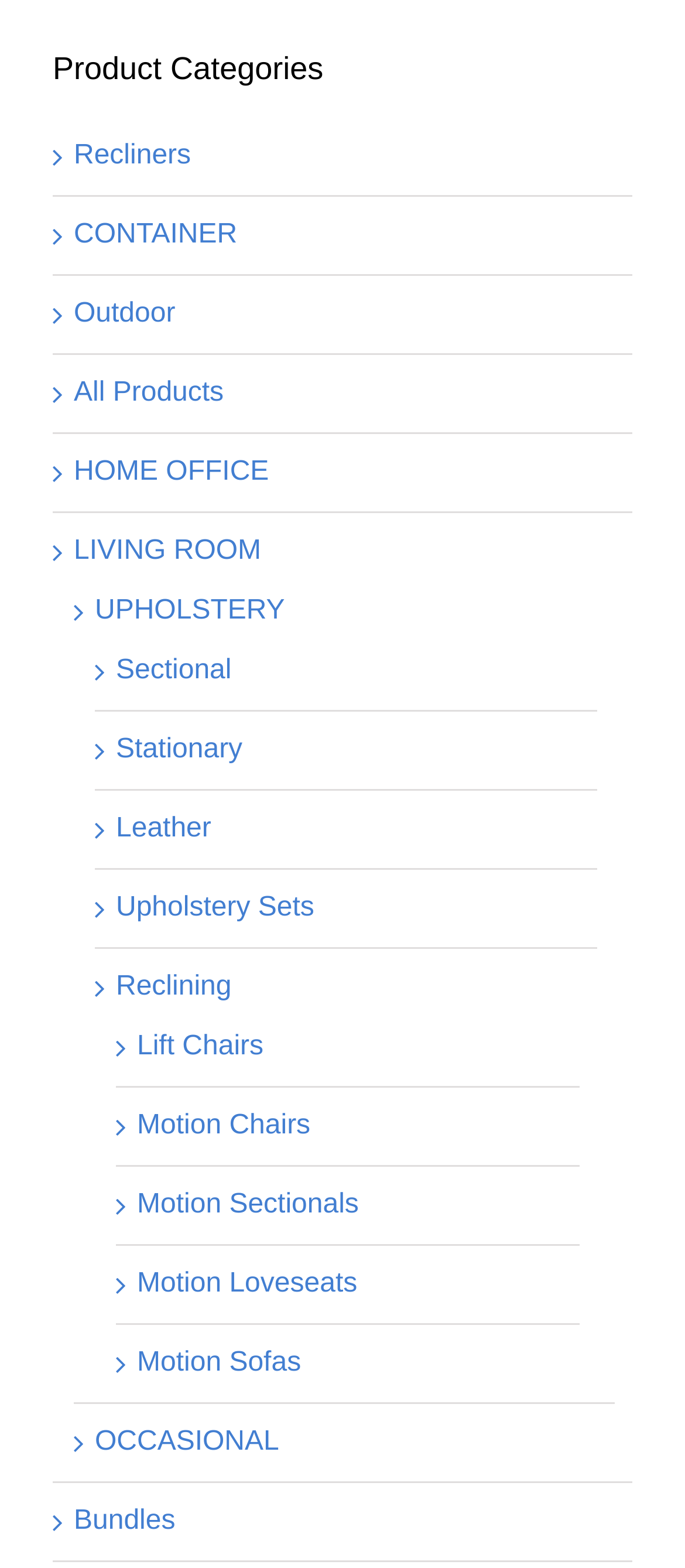Given the element description LIVING ROOM, specify the bounding box coordinates of the corresponding UI element in the format (top-left x, top-left y, bottom-right x, bottom-right y). All values must be between 0 and 1.

[0.108, 0.342, 0.381, 0.361]